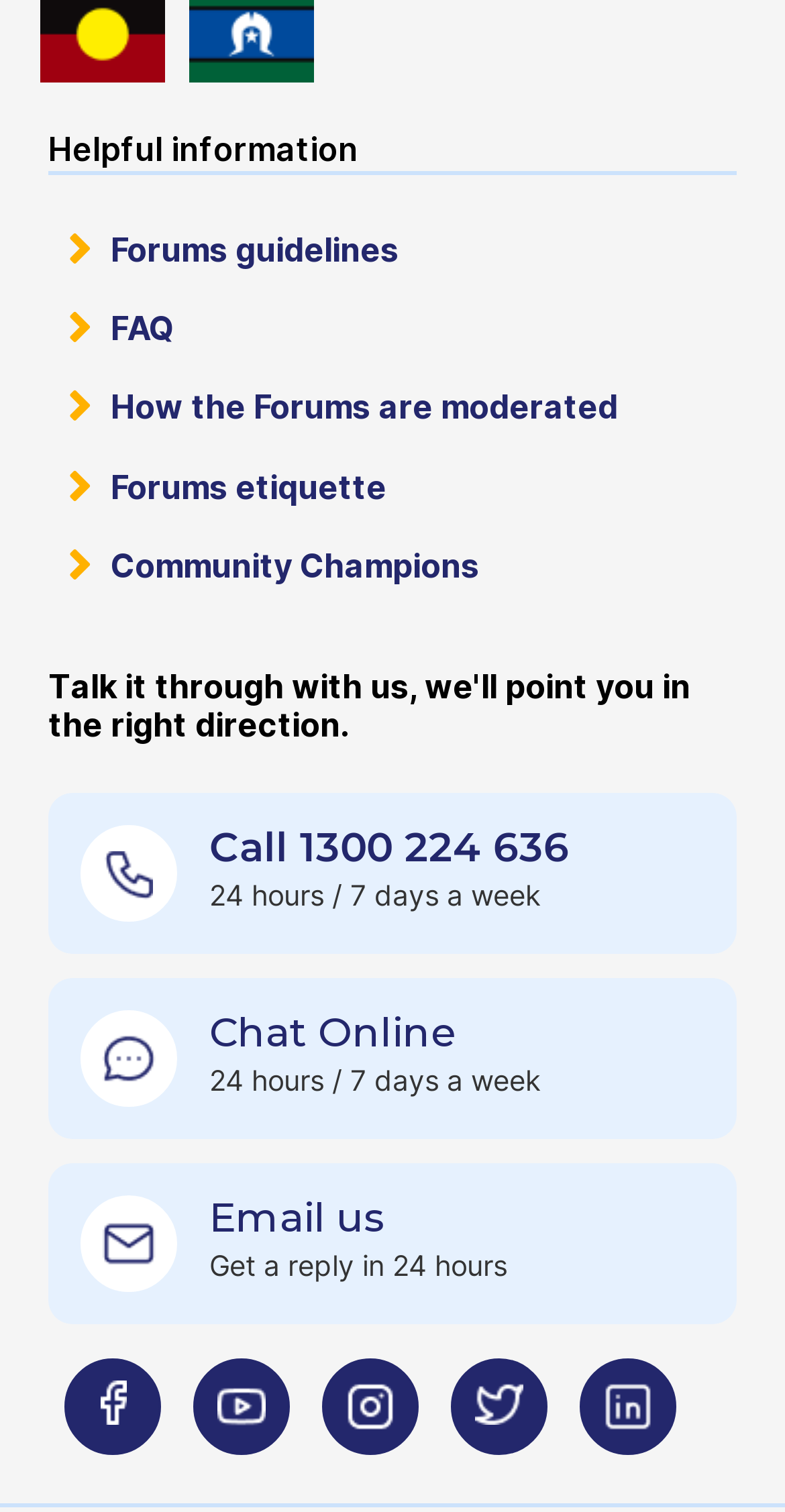Please identify the bounding box coordinates of the clickable area that will fulfill the following instruction: "Visit Beyond Blue Facebook page". The coordinates should be in the format of four float numbers between 0 and 1, i.e., [left, top, right, bottom].

[0.062, 0.929, 0.226, 0.952]